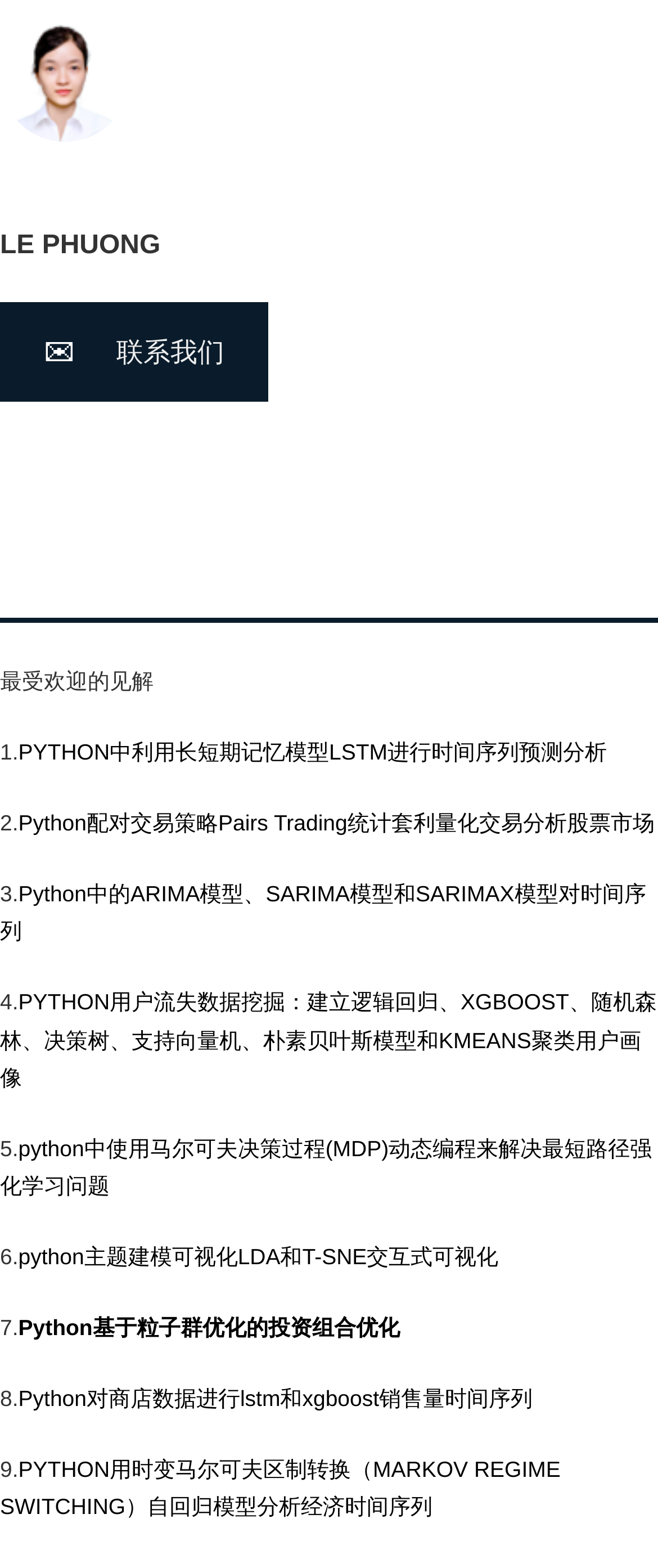Given the description of the UI element: "Contact Us", predict the bounding box coordinates in the form of [left, top, right, bottom], with each value being a float between 0 and 1.

None